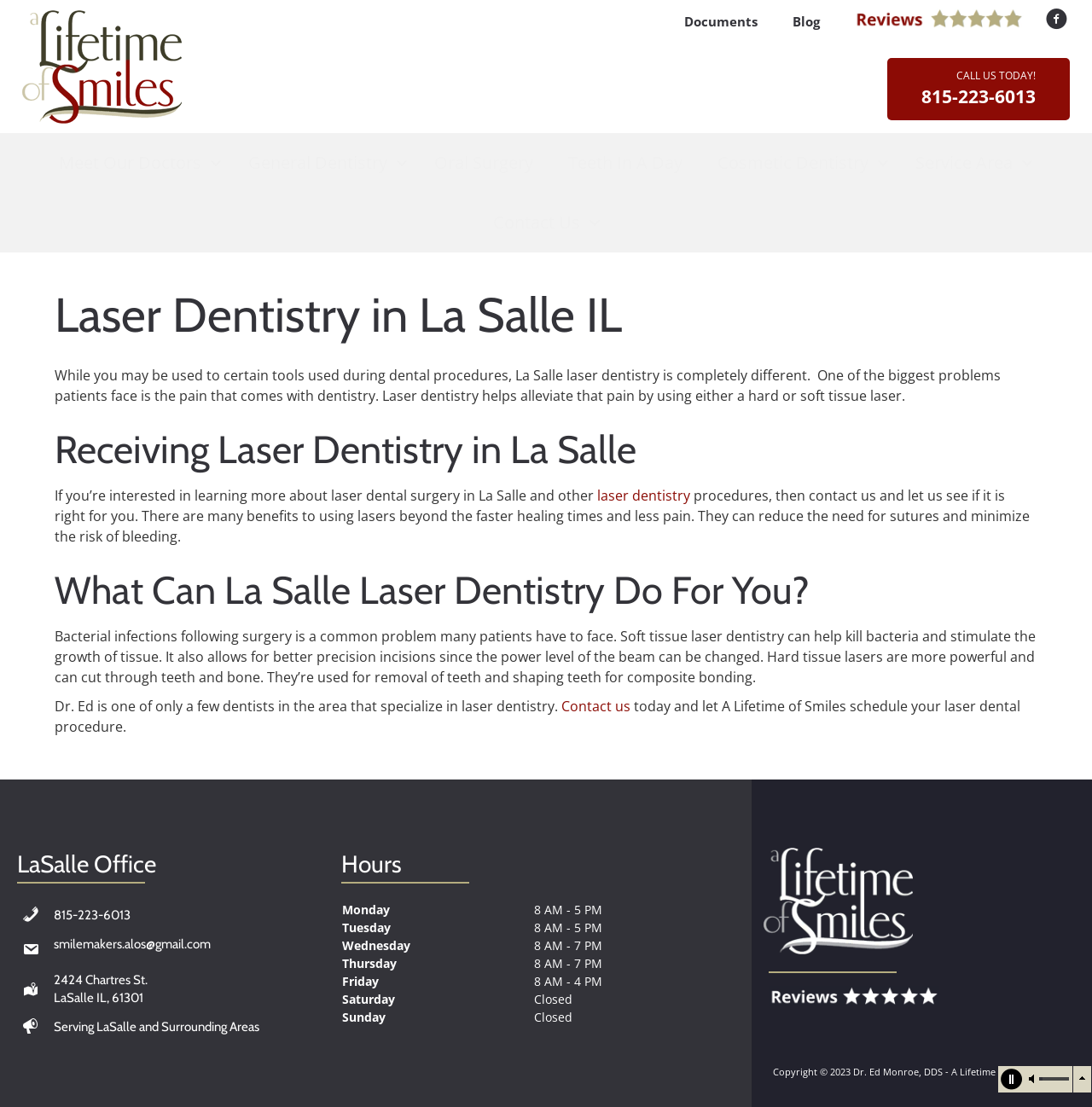Identify the bounding box coordinates for the UI element described as follows: Netball. Use the format (top-left x, top-left y, bottom-right x, bottom-right y) and ensure all values are floating point numbers between 0 and 1.

None